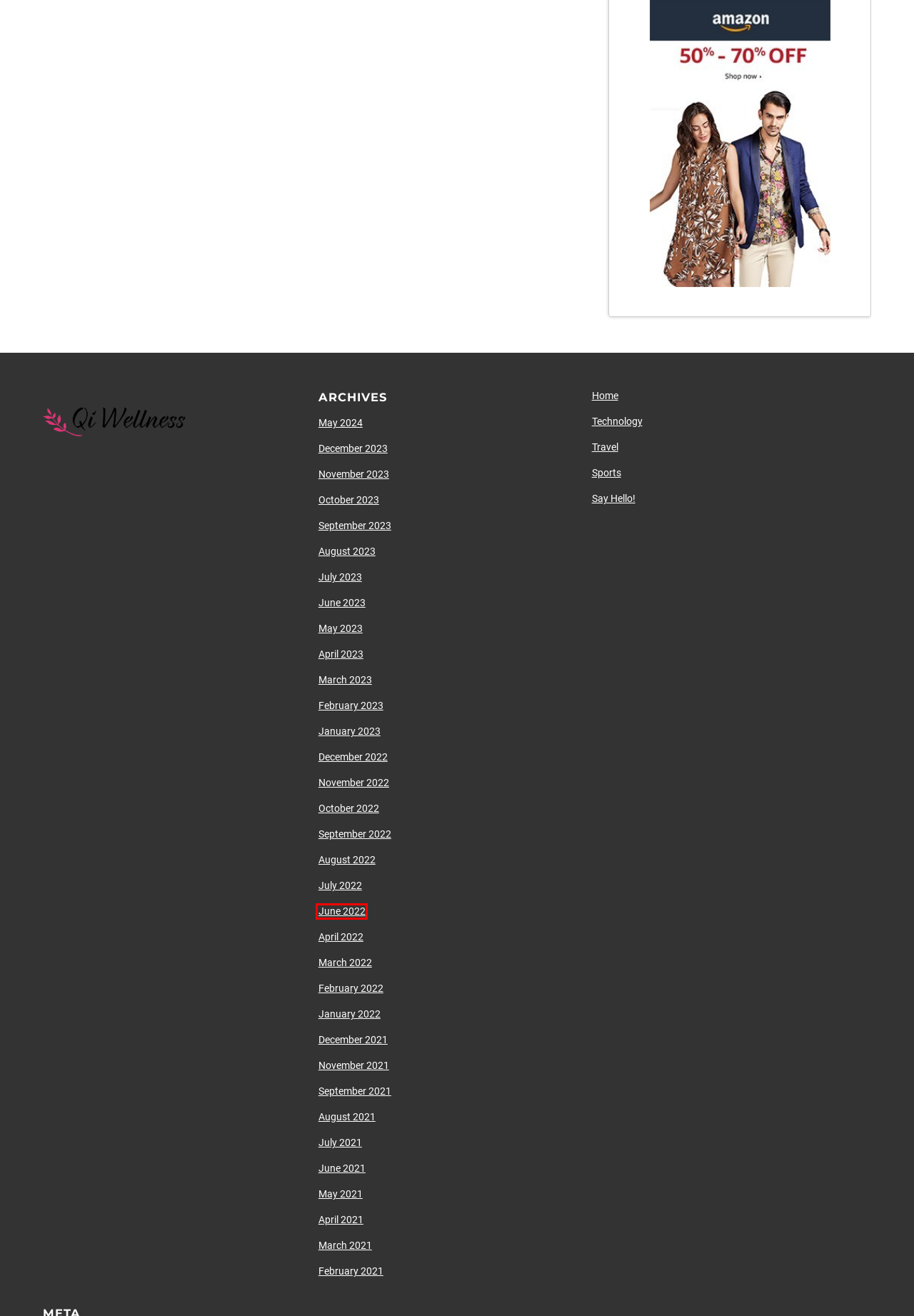You are presented with a screenshot of a webpage that includes a red bounding box around an element. Determine which webpage description best matches the page that results from clicking the element within the red bounding box. Here are the candidates:
A. December 2021 – Qi Wellness
B. May 2024 – Qi Wellness
C. February 2022 – Qi Wellness
D. May 2021 – Qi Wellness
E. October 2022 – Qi Wellness
F. March 2023 – Qi Wellness
G. January 2022 – Qi Wellness
H. June 2022 – Qi Wellness

H